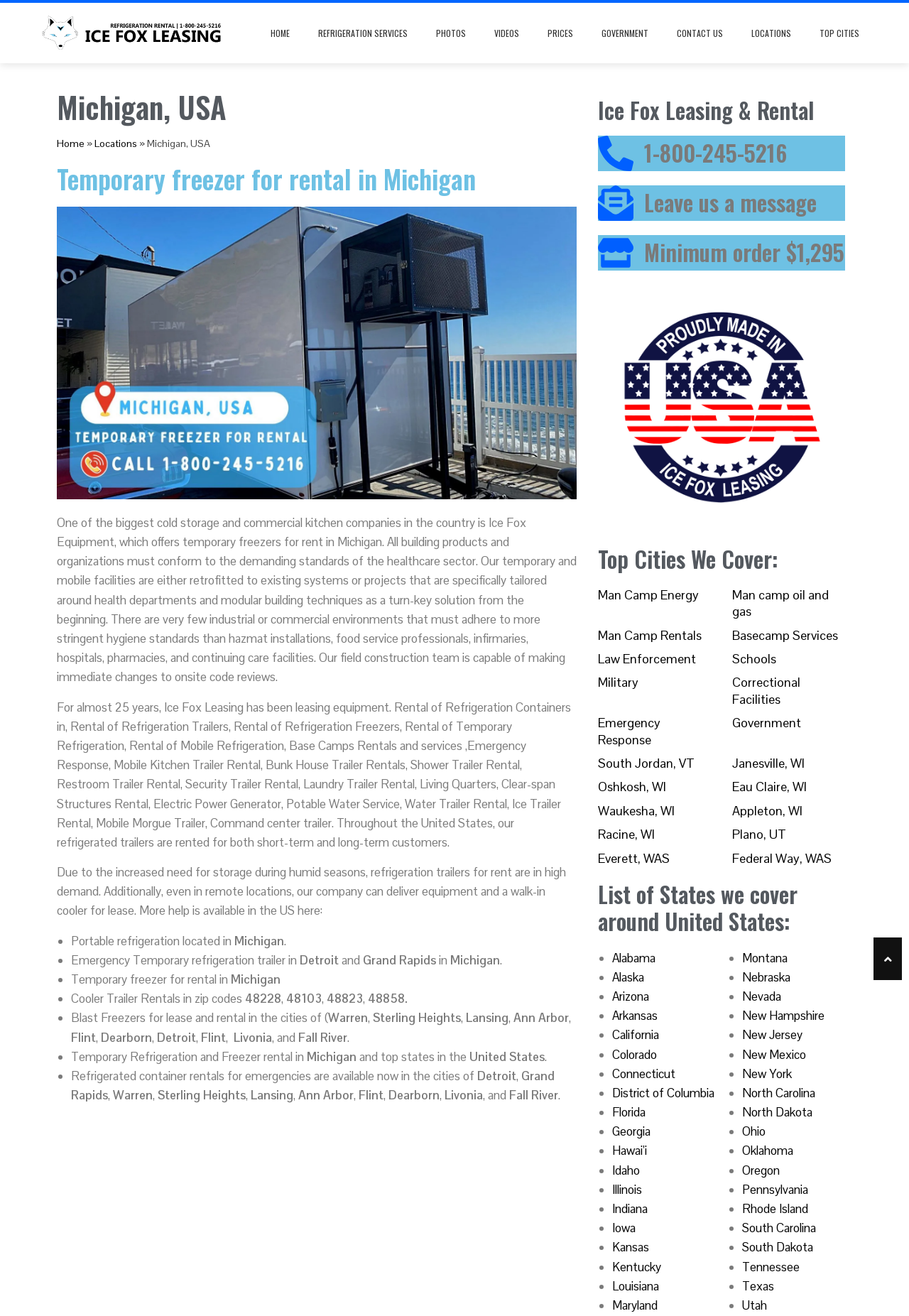Identify the bounding box of the UI component described as: "South Jordan, VT".

[0.658, 0.574, 0.764, 0.586]